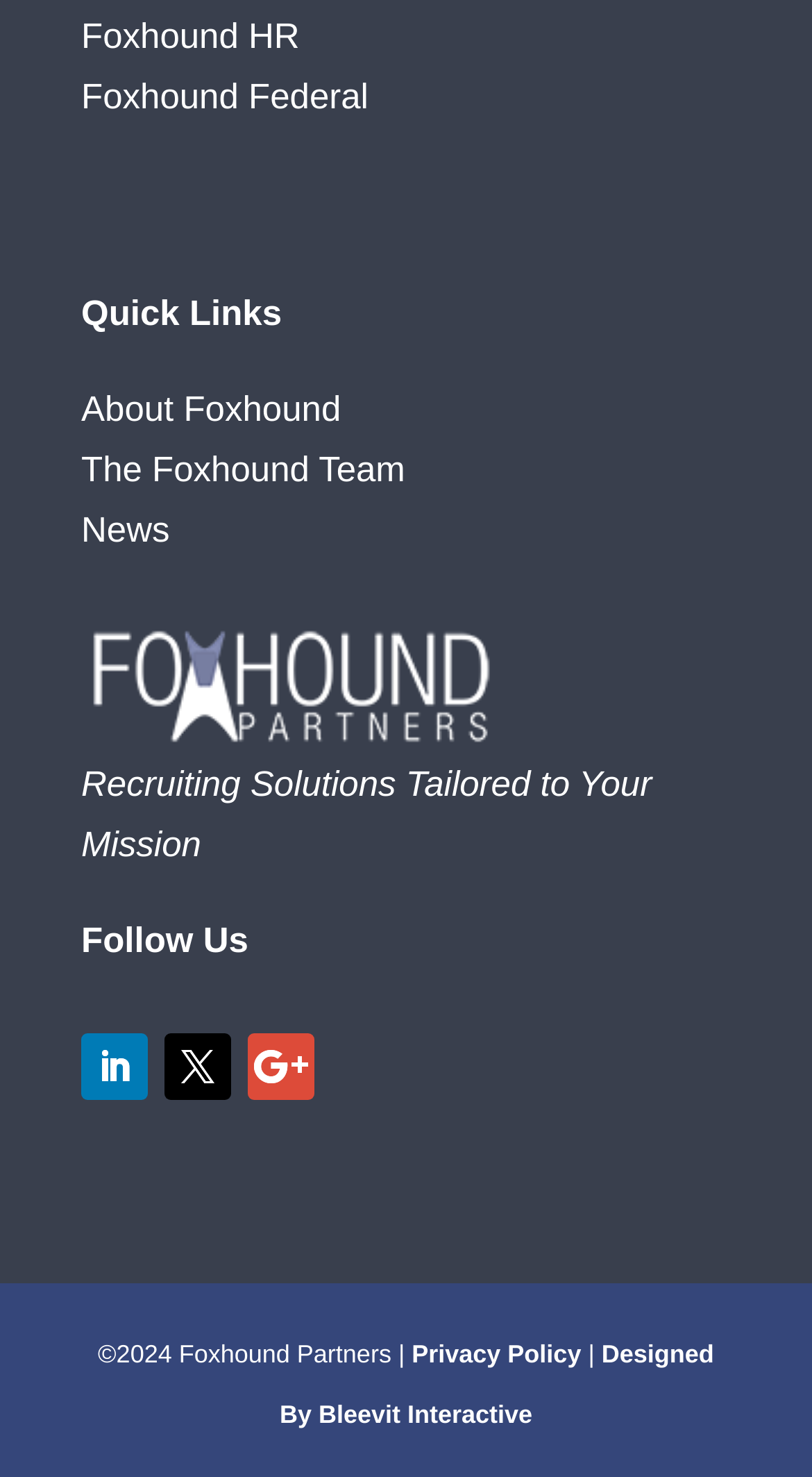Reply to the question with a brief word or phrase: What is the purpose of the 'Quick Links' section?

To provide quick access to important pages